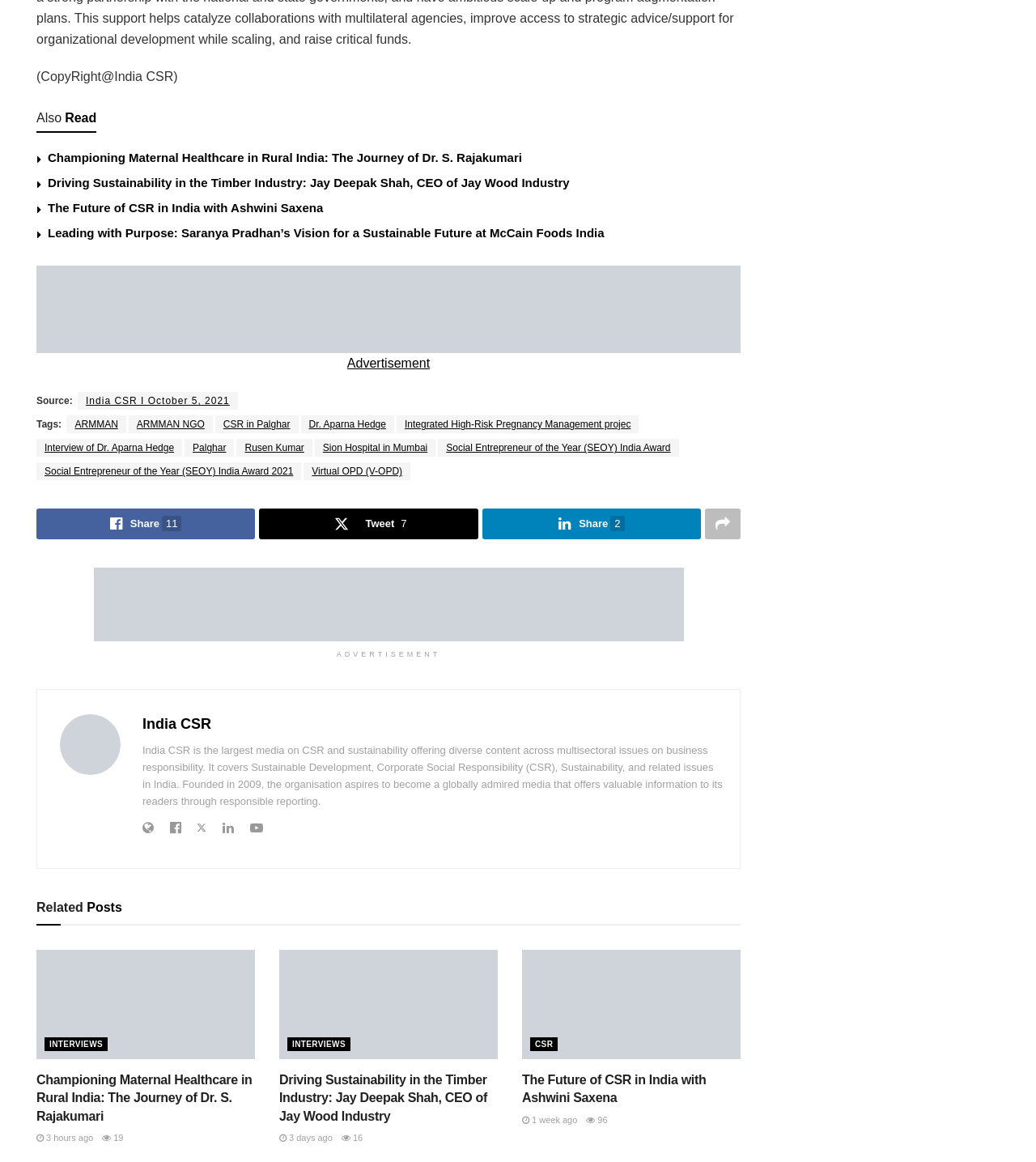Answer this question using a single word or a brief phrase:
What is the topic of the article with the heading 'Championing Maternal Healthcare in Rural India: The Journey of Dr. S. Rajakumari'?

Maternal Healthcare